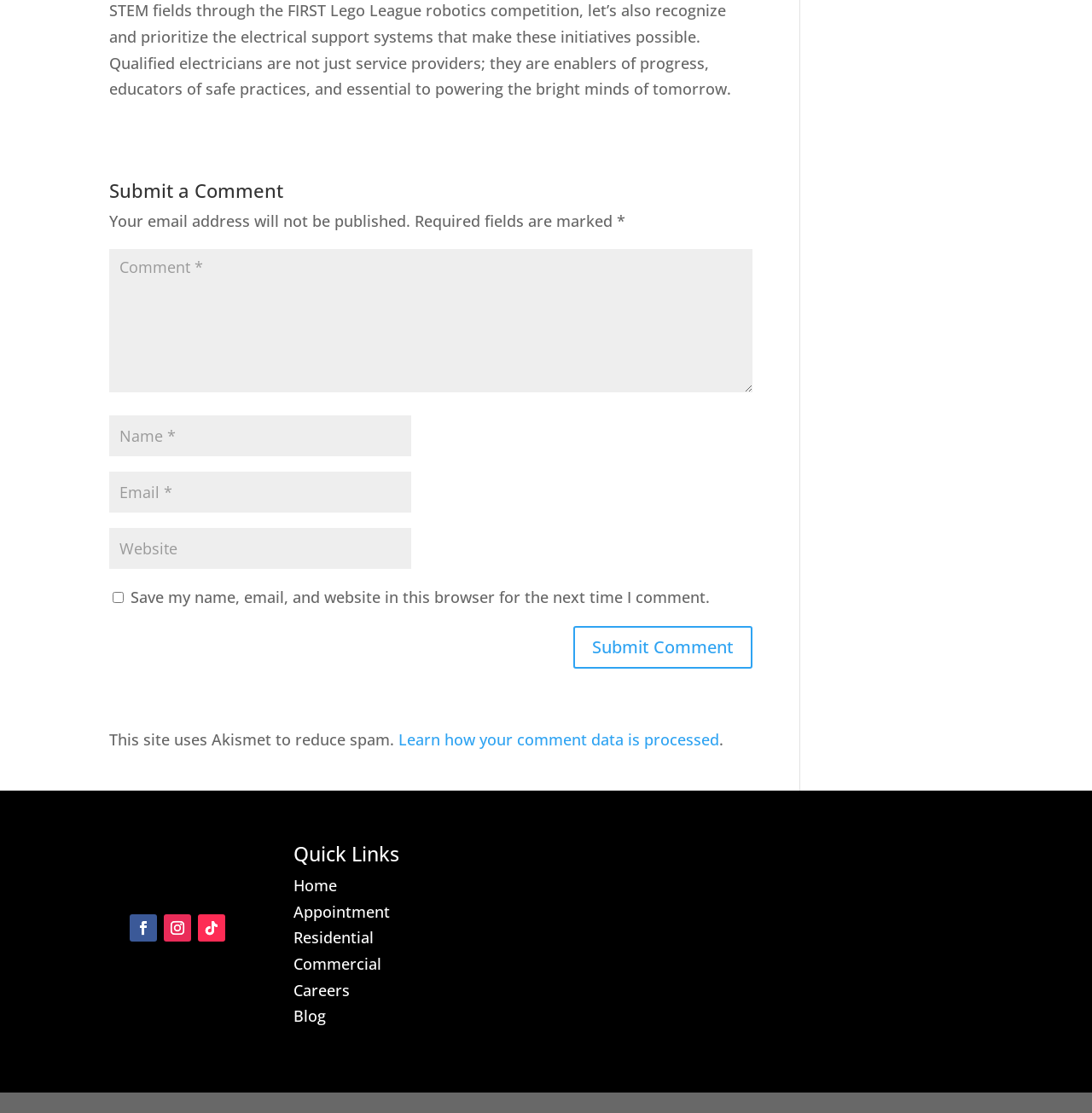Please determine the bounding box coordinates of the element to click on in order to accomplish the following task: "Enter a comment". Ensure the coordinates are four float numbers ranging from 0 to 1, i.e., [left, top, right, bottom].

[0.1, 0.224, 0.689, 0.353]